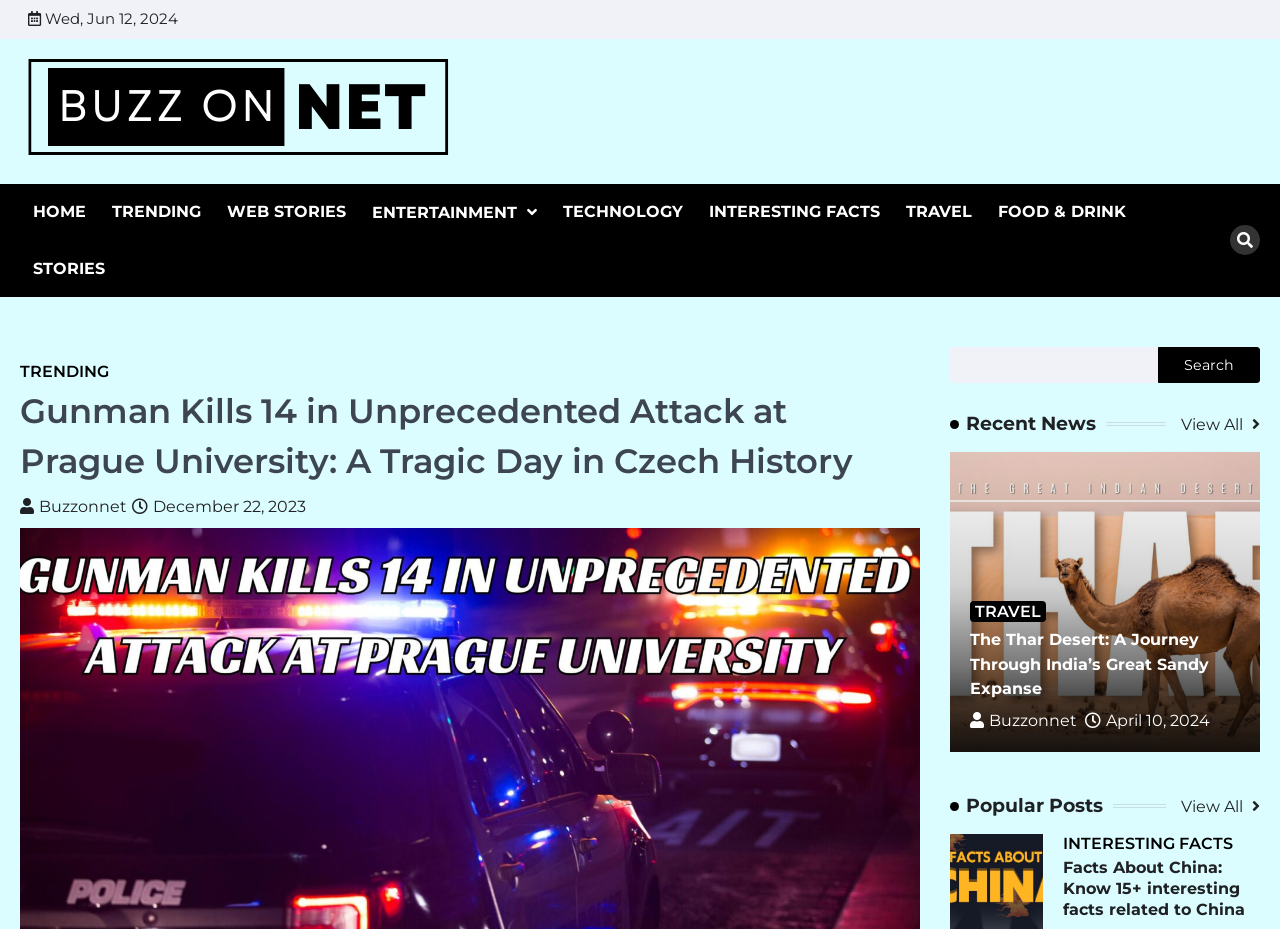Construct a comprehensive description capturing every detail on the webpage.

The webpage appears to be a news article page, with a focus on a tragic incident at Prague University. At the top, there is a date "Wed, Jun 12, 2024" and a link to "Buzz On Net" with an accompanying image. Below this, there is a navigation menu with links to various sections such as "HOME", "TRENDING", "WEB STORIES", and more.

The main content of the page is divided into sections. The first section has a heading "Gunman Kills 14 in Unprecedented Attack at Prague University: A Tragic Day in Czech History" and is accompanied by links to "Buzzonnet" and a date "December 22, 2023". 

To the right of this section, there is a search bar with a "Search" button. Below this, there is a section titled "Recent News" with a link to "View All". This section appears to be a list of news articles, with the first article being "The Thar Desert, Buzzonnet" accompanied by an image. The article has a heading "The Thar Desert: A Journey Through India’s Great Sandy Expanse" and is accompanied by links to "Buzzonnet" and a date "April 10, 2024".

Further down the page, there is a section titled "Popular Posts" with a link to "View All". This section also appears to be a list of news articles, with the first article being "Facts About China: Know 15+ interesting facts related to China" accompanied by a link to the article.